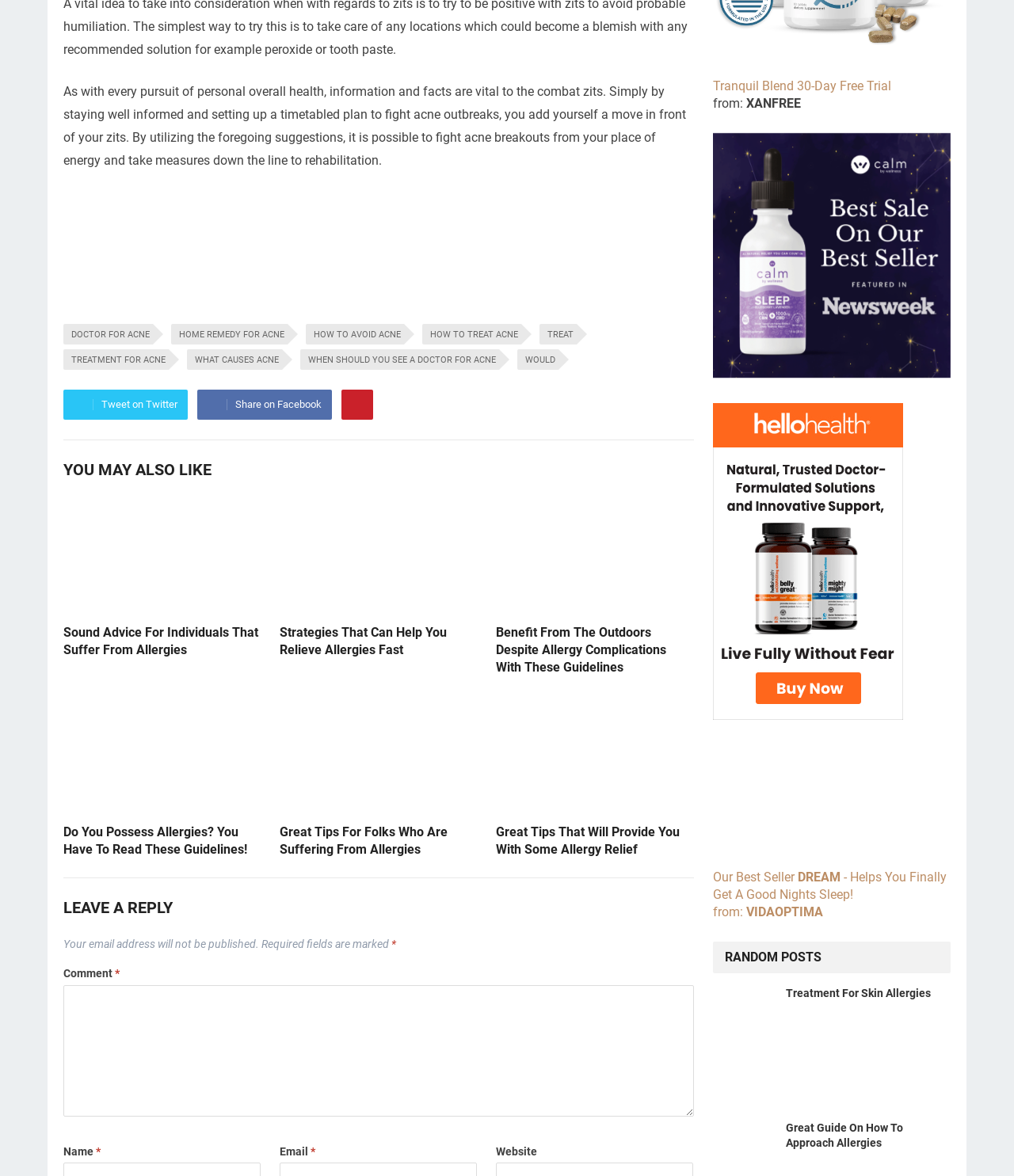Please examine the image and answer the question with a detailed explanation:
What is the 'RANDOM POSTS' section about?

The 'RANDOM POSTS' section appears to be a collection of random related posts or articles, providing users with additional information and resources on topics related to acne and allergies.